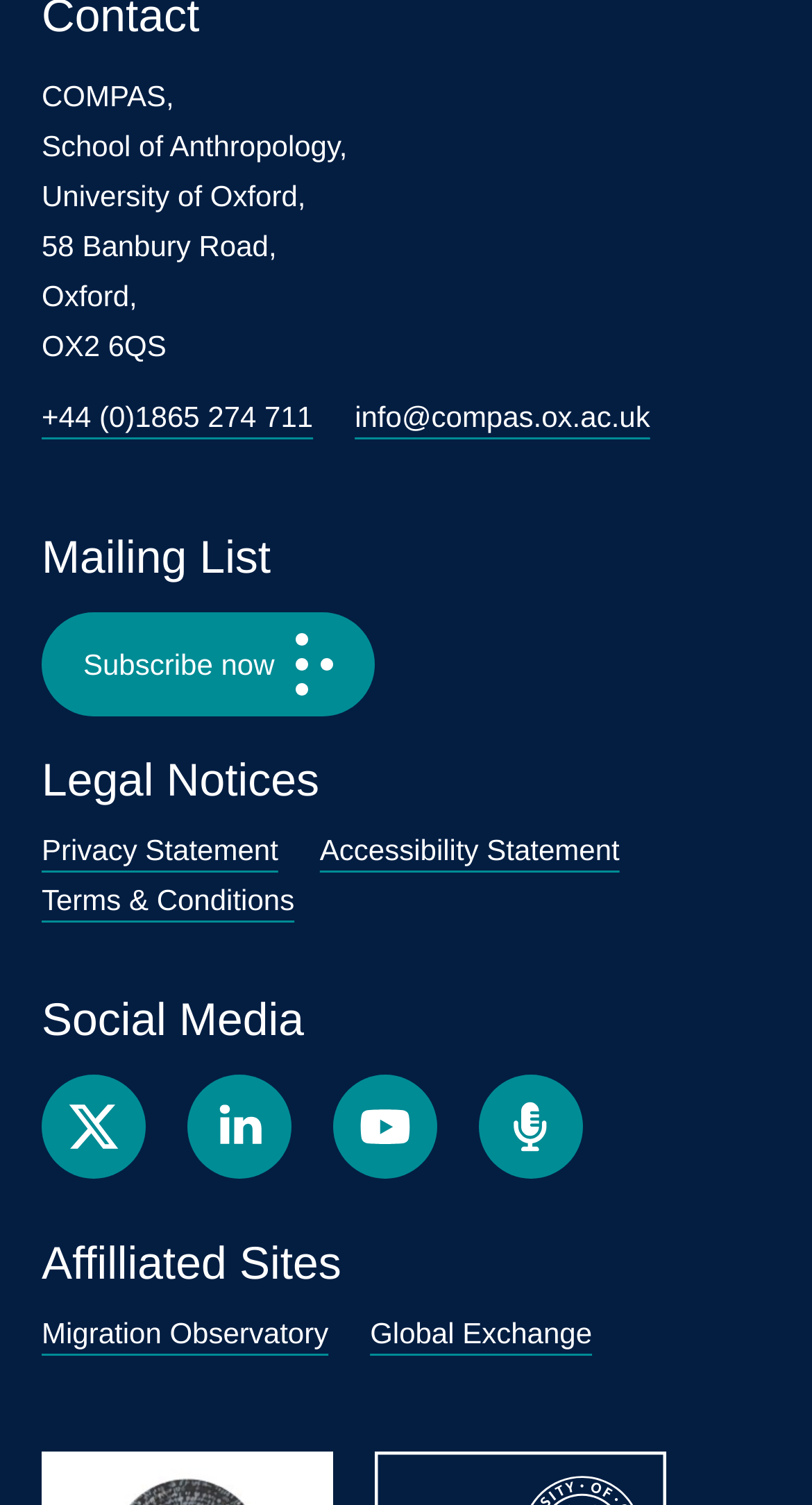Provide the bounding box coordinates of the HTML element this sentence describes: "Migration Observatory". The bounding box coordinates consist of four float numbers between 0 and 1, i.e., [left, top, right, bottom].

[0.051, 0.875, 0.404, 0.897]